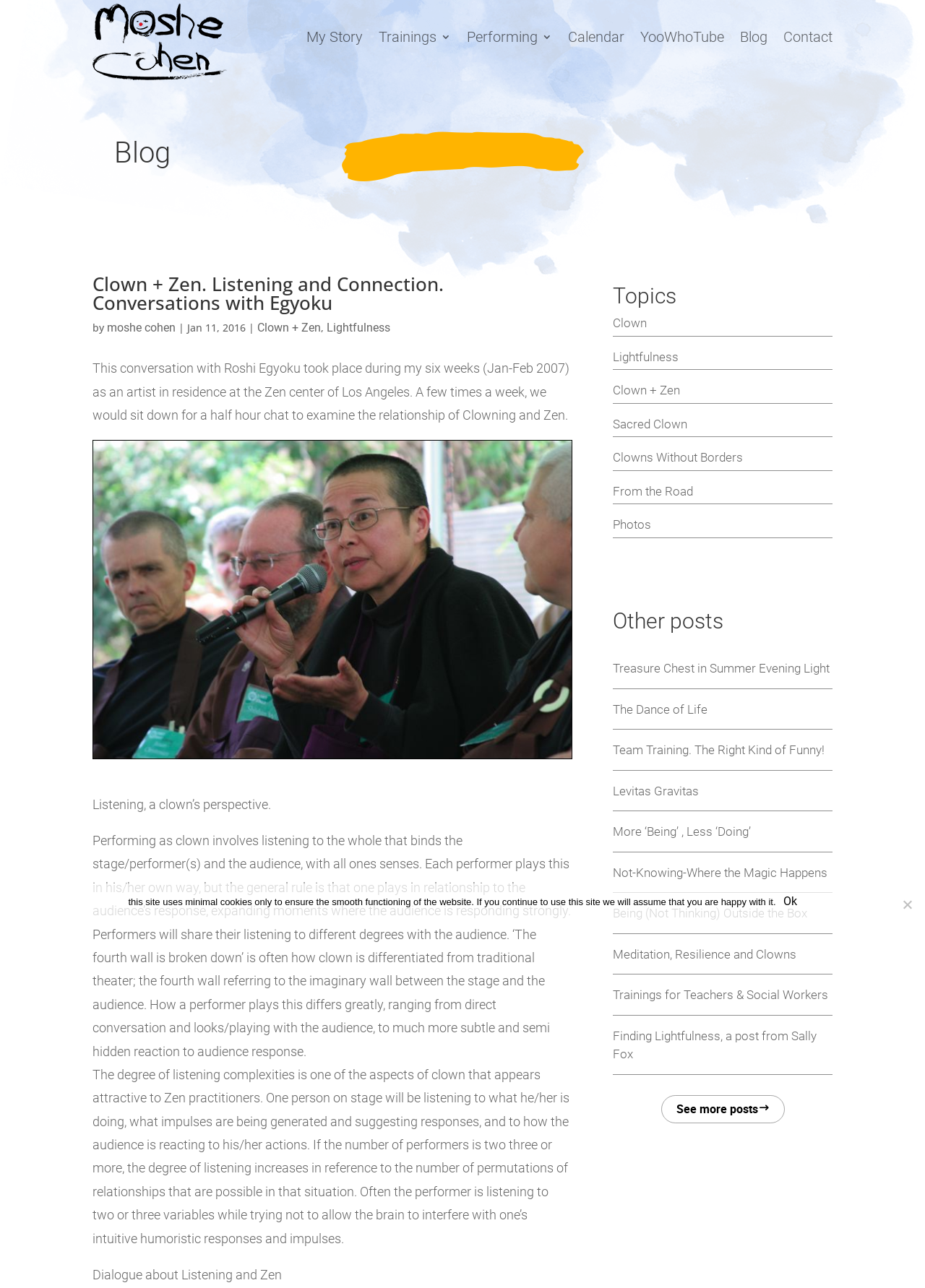Please provide a detailed answer to the question below by examining the image:
What is the author of the conversation?

The author of the conversation can be found by looking at the text 'by Moshe Cohen' which is located below the heading 'Clown + Zen. Listening and Connection. Conversations with Egyoku'.